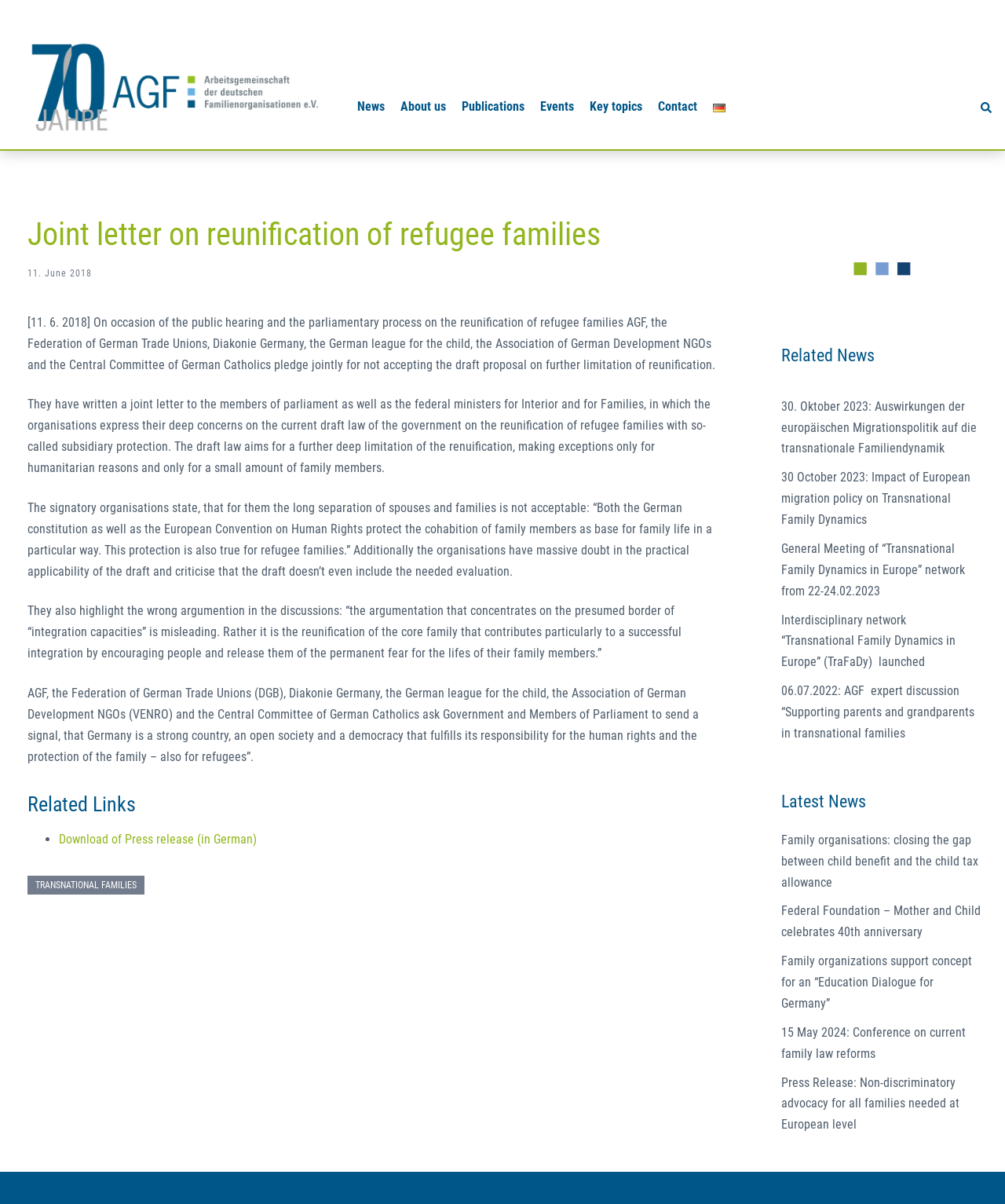Please specify the bounding box coordinates for the clickable region that will help you carry out the instruction: "View the latest news".

[0.777, 0.657, 0.977, 0.689]